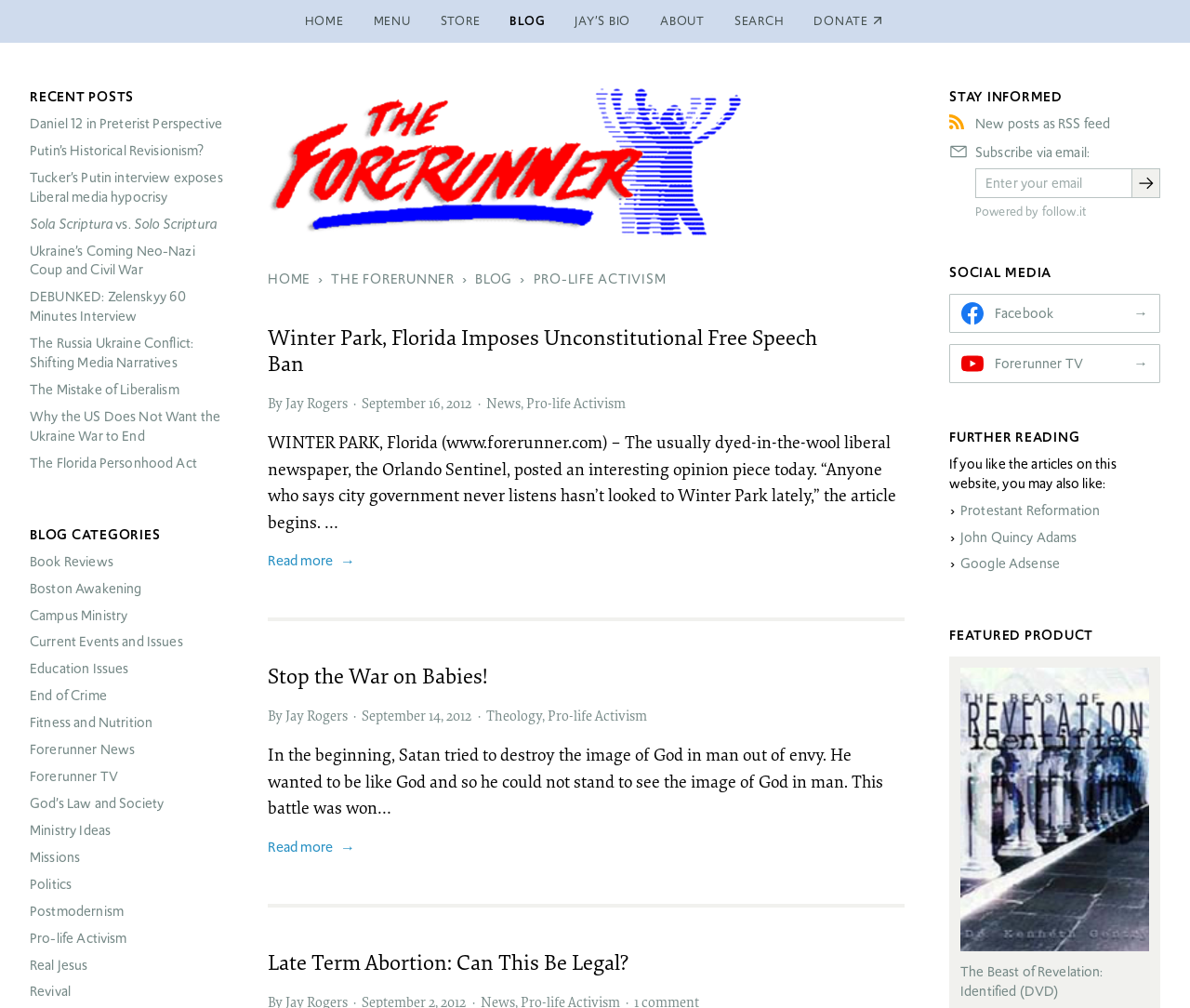What are the categories of blog posts?
From the image, respond with a single word or phrase.

Various categories